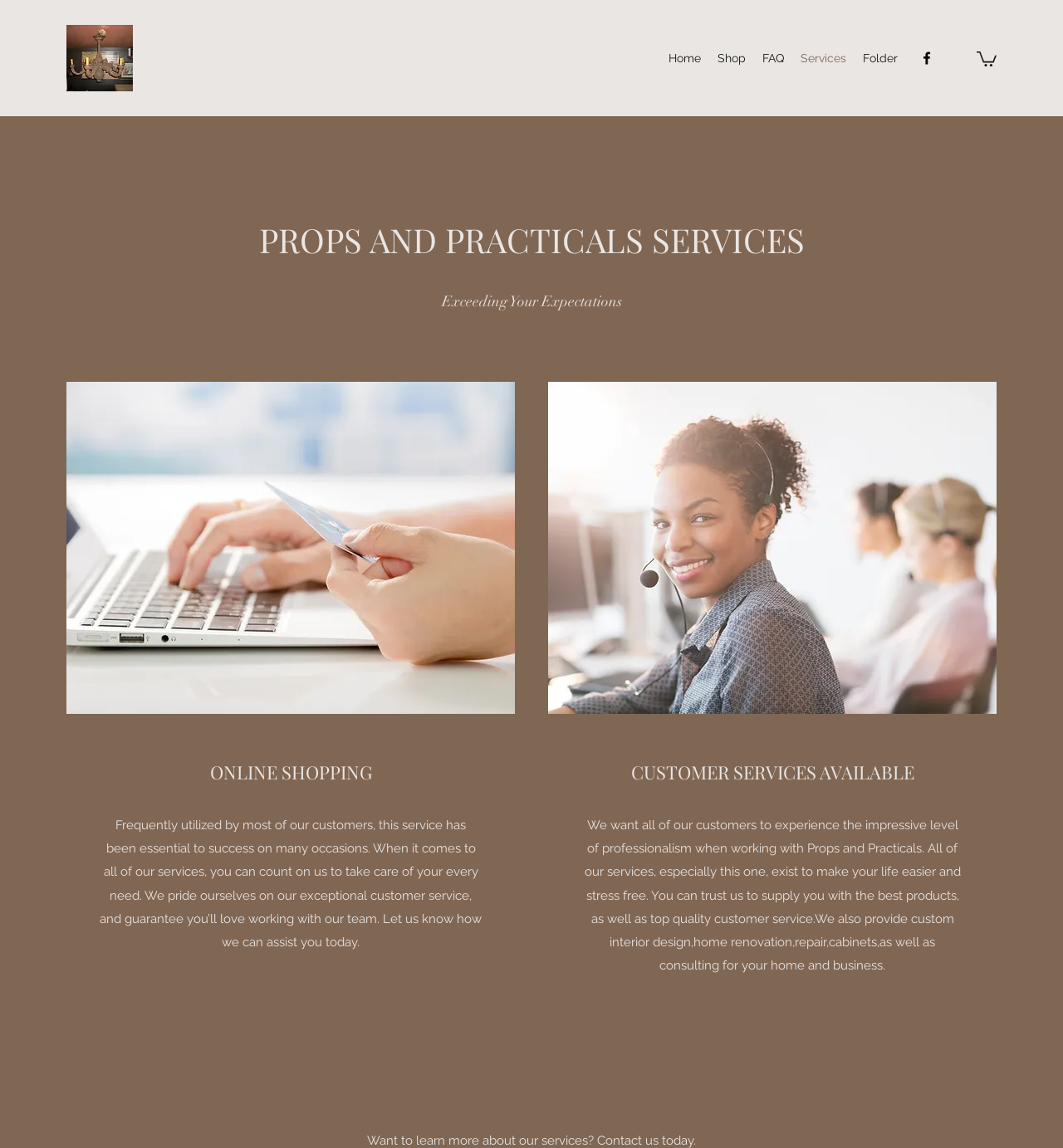What is the benefit of using Props and Practicals' services?
Utilize the image to construct a detailed and well-explained answer.

The webpage suggests that using Props and Practicals' services can lead to success and a stress-free experience. This is implied by the statement 'Frequently utilized by most of our customers, this service has been essential to success on many occasions.'